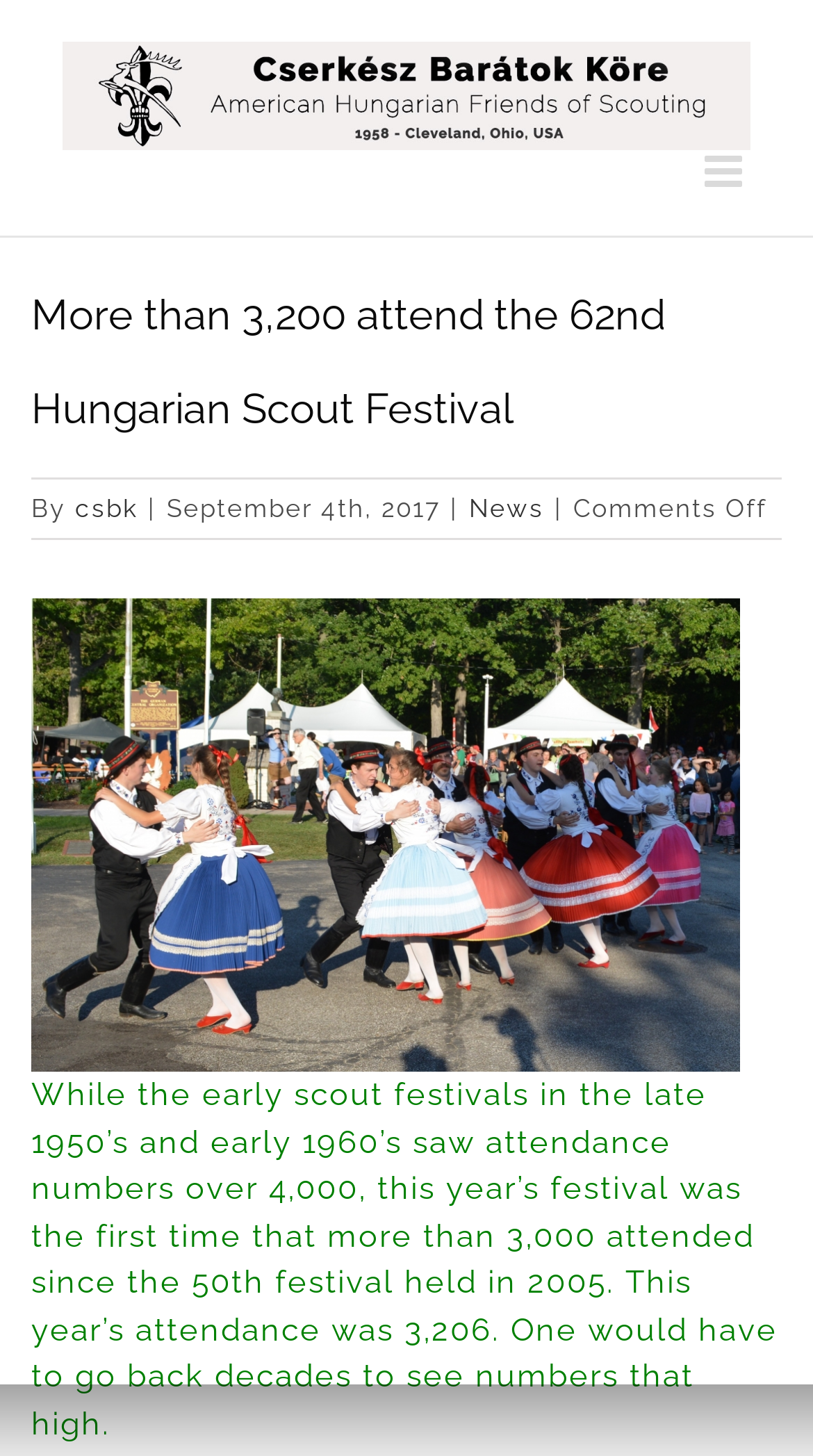Explain the webpage in detail, including its primary components.

The webpage is about the 62nd Hungarian Scout Festival, with a prominent logo of "Cserkész Barátok Köre" at the top left corner. Below the logo, there is a toggle button to open the mobile menu on the top right corner. 

The main content of the webpage is divided into two sections. The top section contains a heading that reads "More than 3,200 attend the 62nd Hungarian Scout Festival" and is positioned near the top of the page. Below the heading, there is a line of text that includes the author "csbk", a separator "|", and the date "September 4th, 2017". On the right side of this line, there are two links, "News" and a link to leave a comment, labeled "Comments Off".

The bottom section of the main content is a paragraph of text that summarizes the attendance of the festival. The text explains that this year's festival had an attendance of 3,206, which is the highest since the 50th festival in 2005.